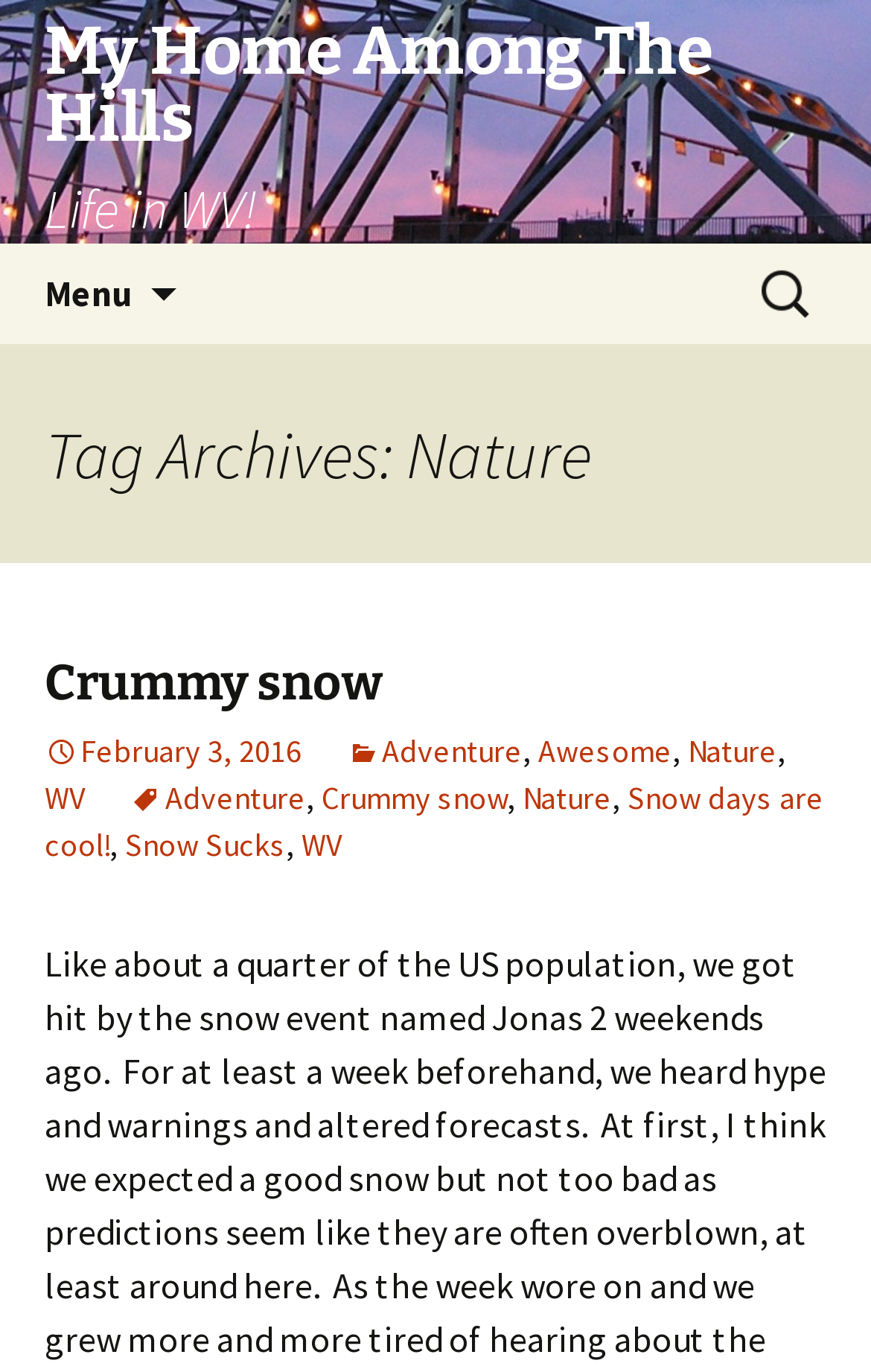Identify and provide the main heading of the webpage.

My Home Among The Hills